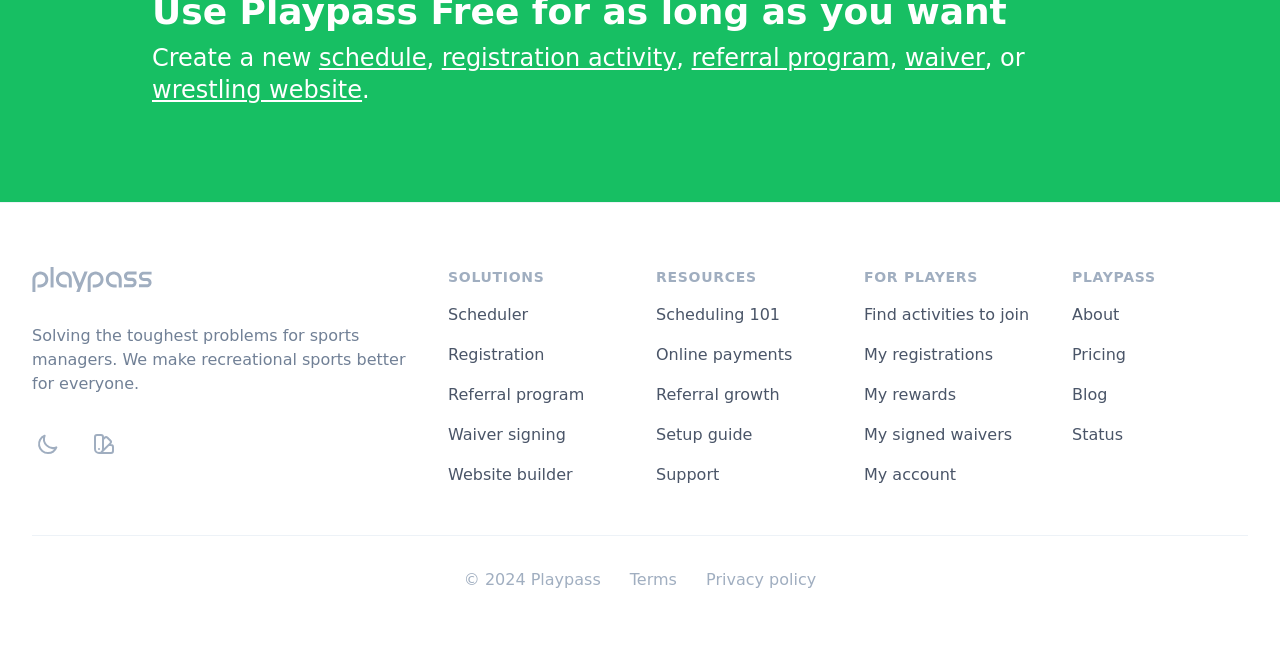Show me the bounding box coordinates of the clickable region to achieve the task as per the instruction: "Learn about referral growth".

[0.512, 0.587, 0.609, 0.616]